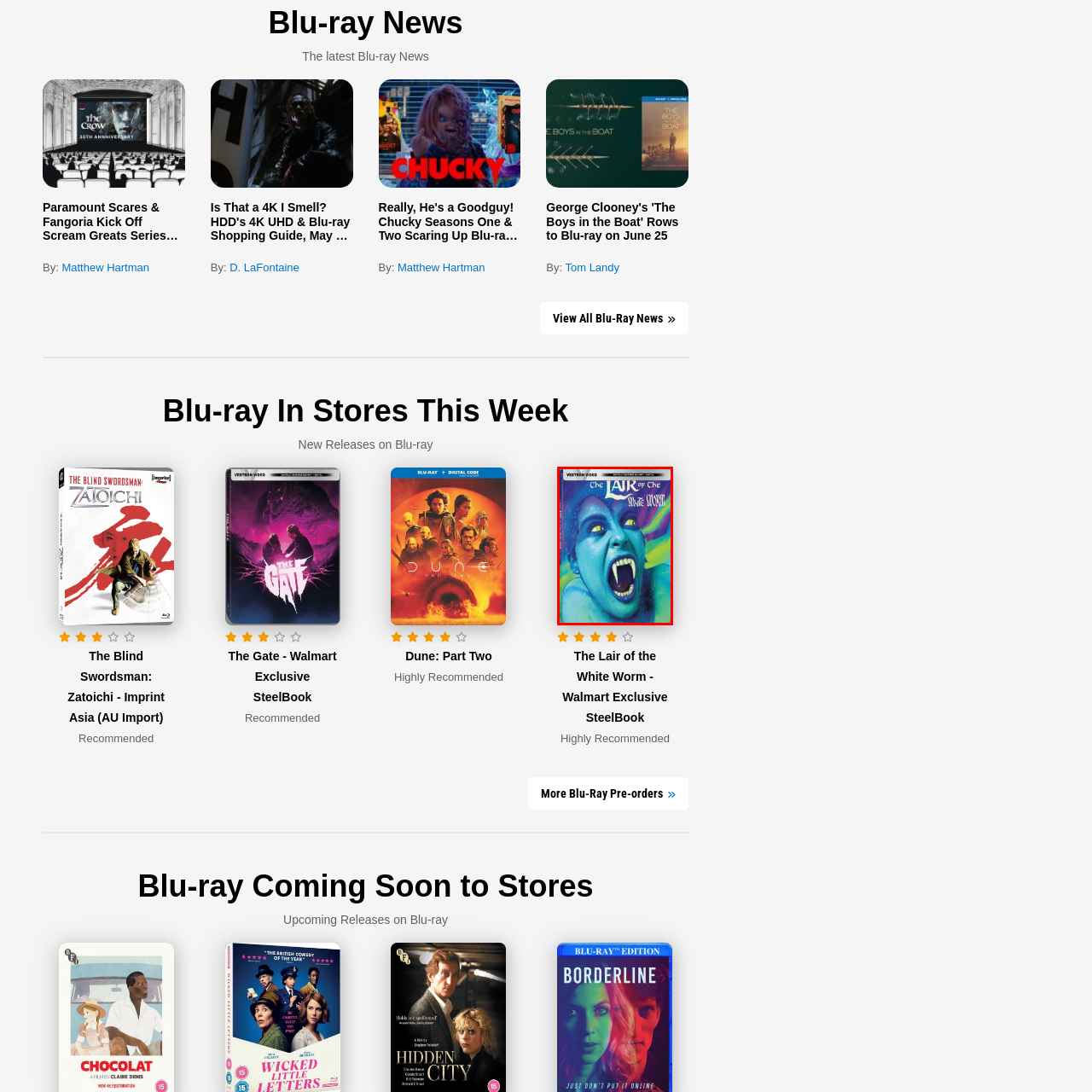Please provide a comprehensive description of the image highlighted by the red bounding box.

The image features the Blu-ray cover for "The Lair of the White Worm," a film released under the Visions Video label. The cover art showcases a striking, vibrant design with the central figure displaying fangs and an intense expression, evoking a sense of horror and intrigue. The character's skin is depicted in shades of blue, contrasting sharply with the colorful, abstract background, which enhances the eerie atmosphere of the film's theme. This particular edition is highlighted as a Walmart Exclusive SteelBook, indicating a special packaging that appeals to collectors and fans of the genre. The cover art effectively captures the essence of a cult classic horror film, inviting viewers into its thrilling narrative.